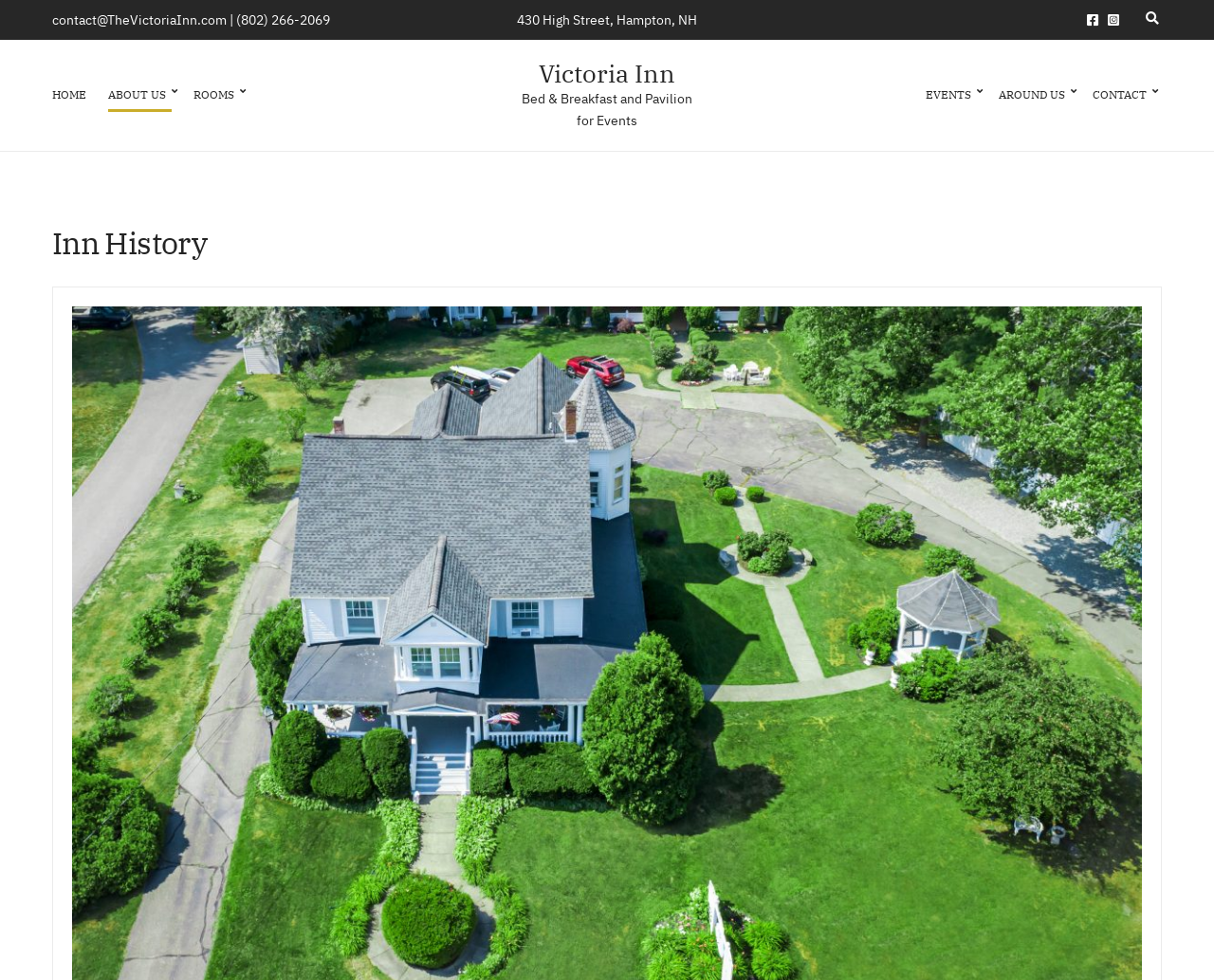Identify the bounding box of the UI component described as: "Expand search form".

[0.941, 0.009, 0.957, 0.032]